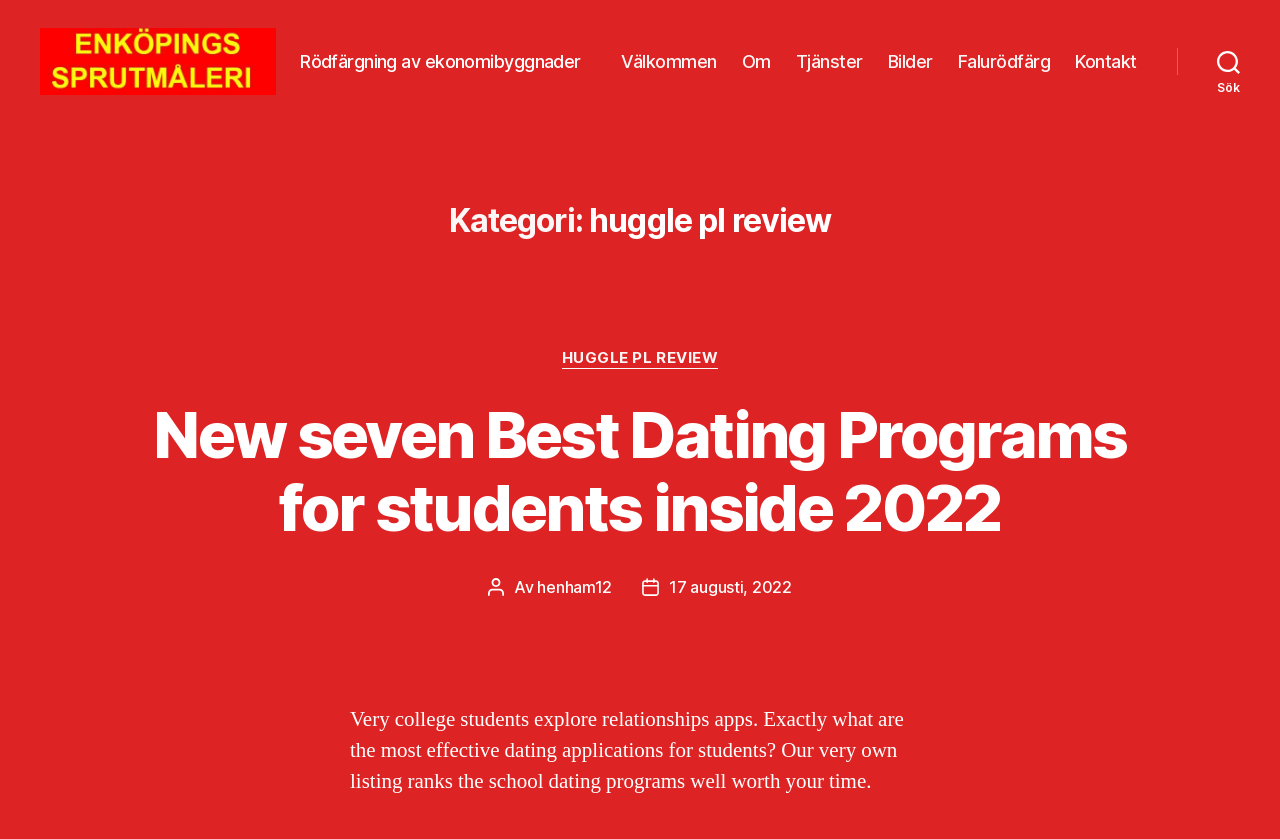How many navigation links are there?
Refer to the image and give a detailed answer to the query.

I counted the number of link elements inside the navigation element with the text 'Horisontell', which are 'Välkommen', 'Om', 'Tjänster', 'Bilder', 'Falurödfärg', and 'Kontakt'.